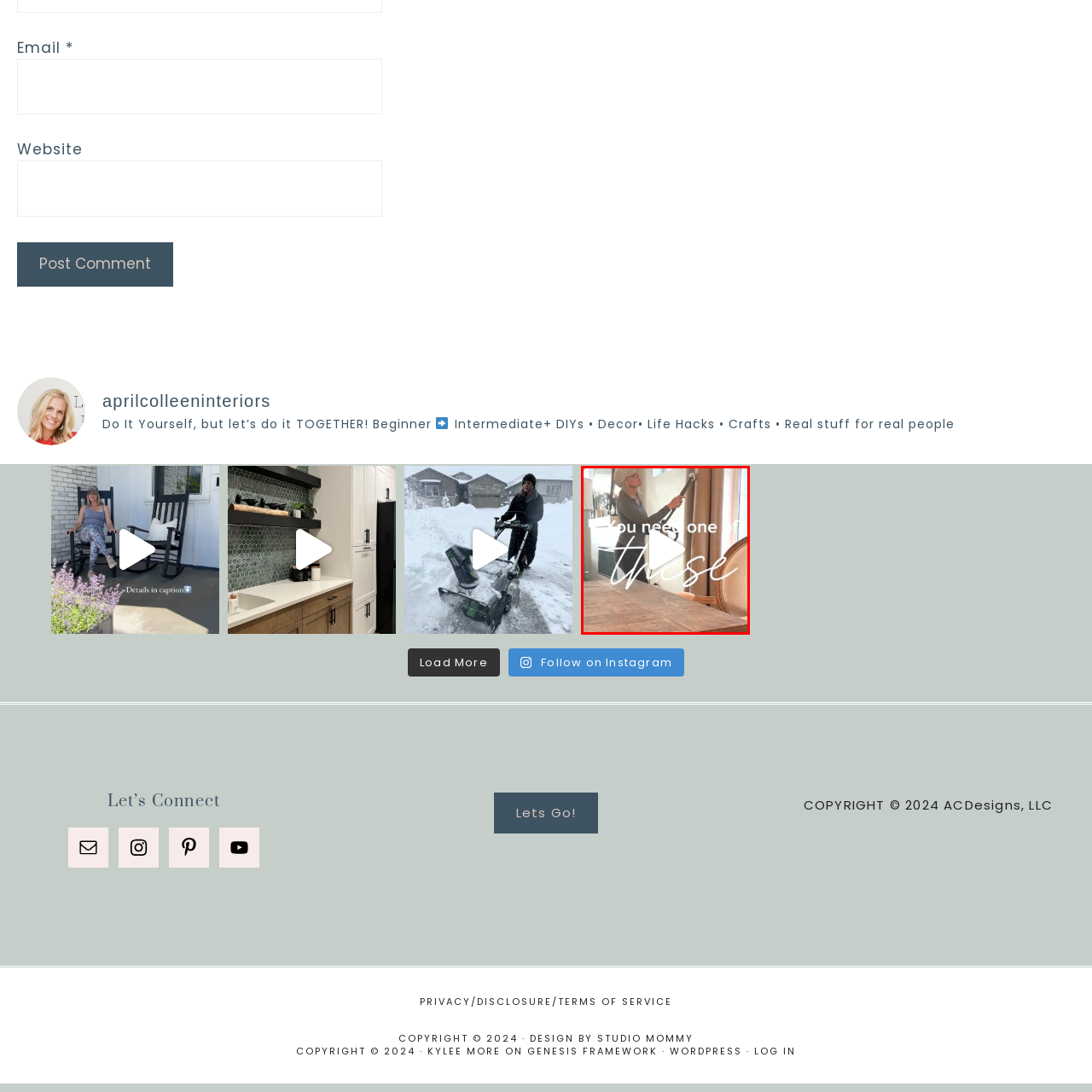Focus on the section within the red boundary and provide a detailed description.

In this engaging image, a person is seen using a cleaning tool to effortlessly maintain their home. The scene emphasizes the importance of having the right cleaning gadgets, particularly highlighting a versatile tool designed for a variety of cleaning tasks. The text overlaid on the image boldly states, "You need one of these," which suggests the tool's effectiveness and practicality. The setting features a stylish interior, complete with a wooden table and elegant decor, reflecting a cozy and well-kept living space. This visual promotes a carefree approach to home maintenance and encourages viewers to consider the benefits of using efficient cleaning solutions.